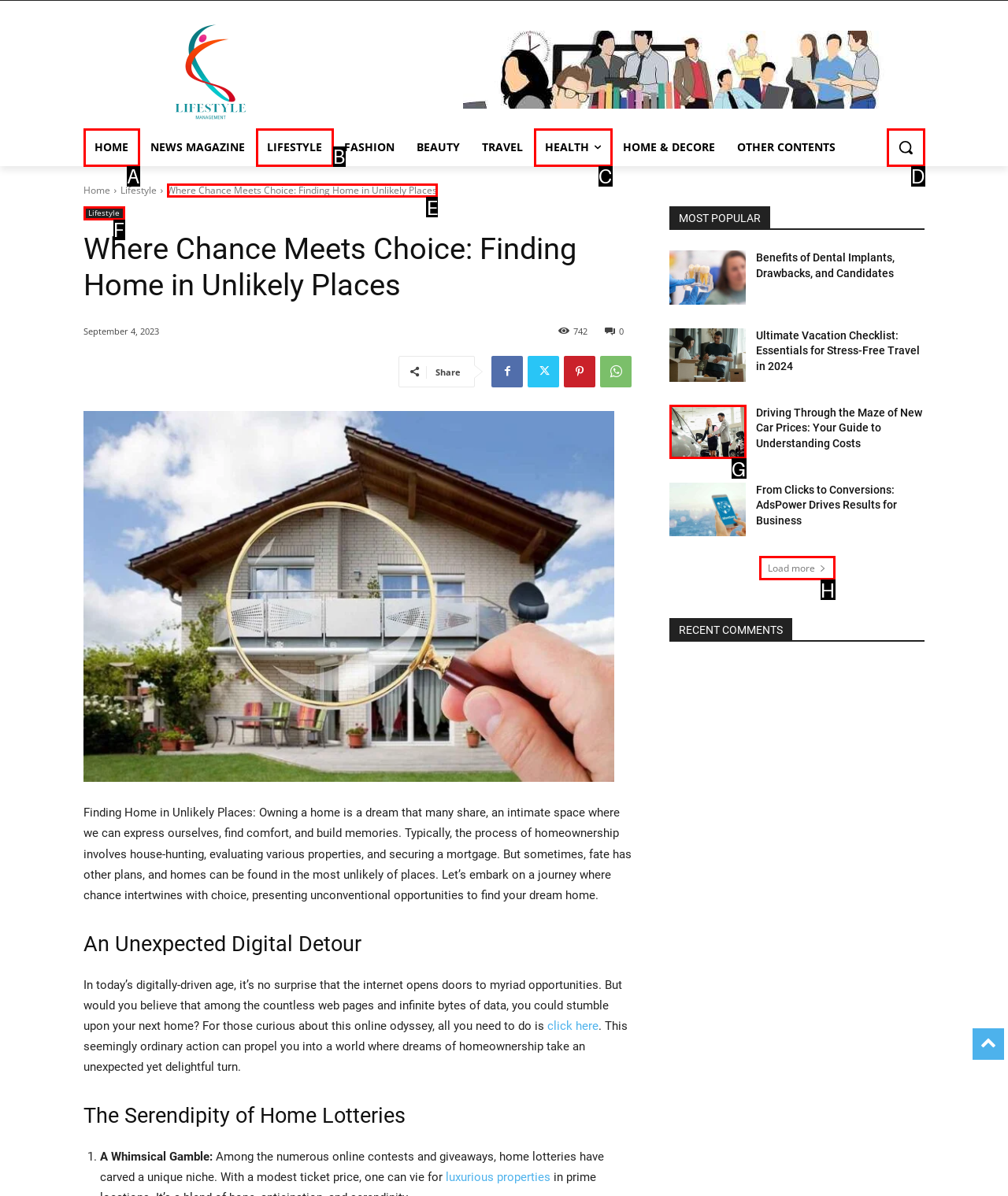Identify the correct UI element to click to achieve the task: Read the article 'Where Chance Meets Choice: Finding Home in Unlikely Places'.
Answer with the letter of the appropriate option from the choices given.

E